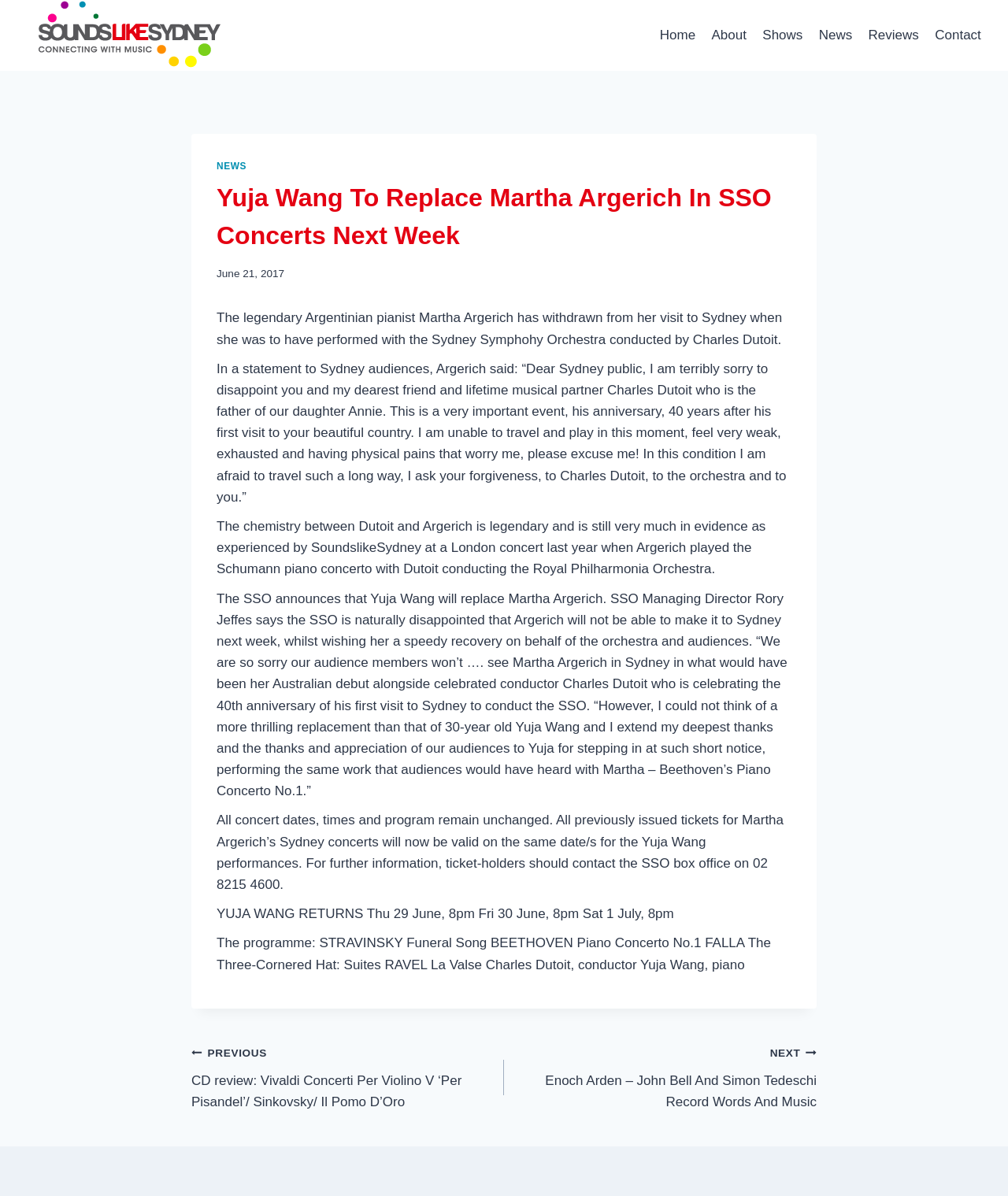Identify the bounding box for the UI element described as: "alt="Sounds Like Sydney"". Ensure the coordinates are four float numbers between 0 and 1, formatted as [left, top, right, bottom].

[0.019, 0.0, 0.25, 0.059]